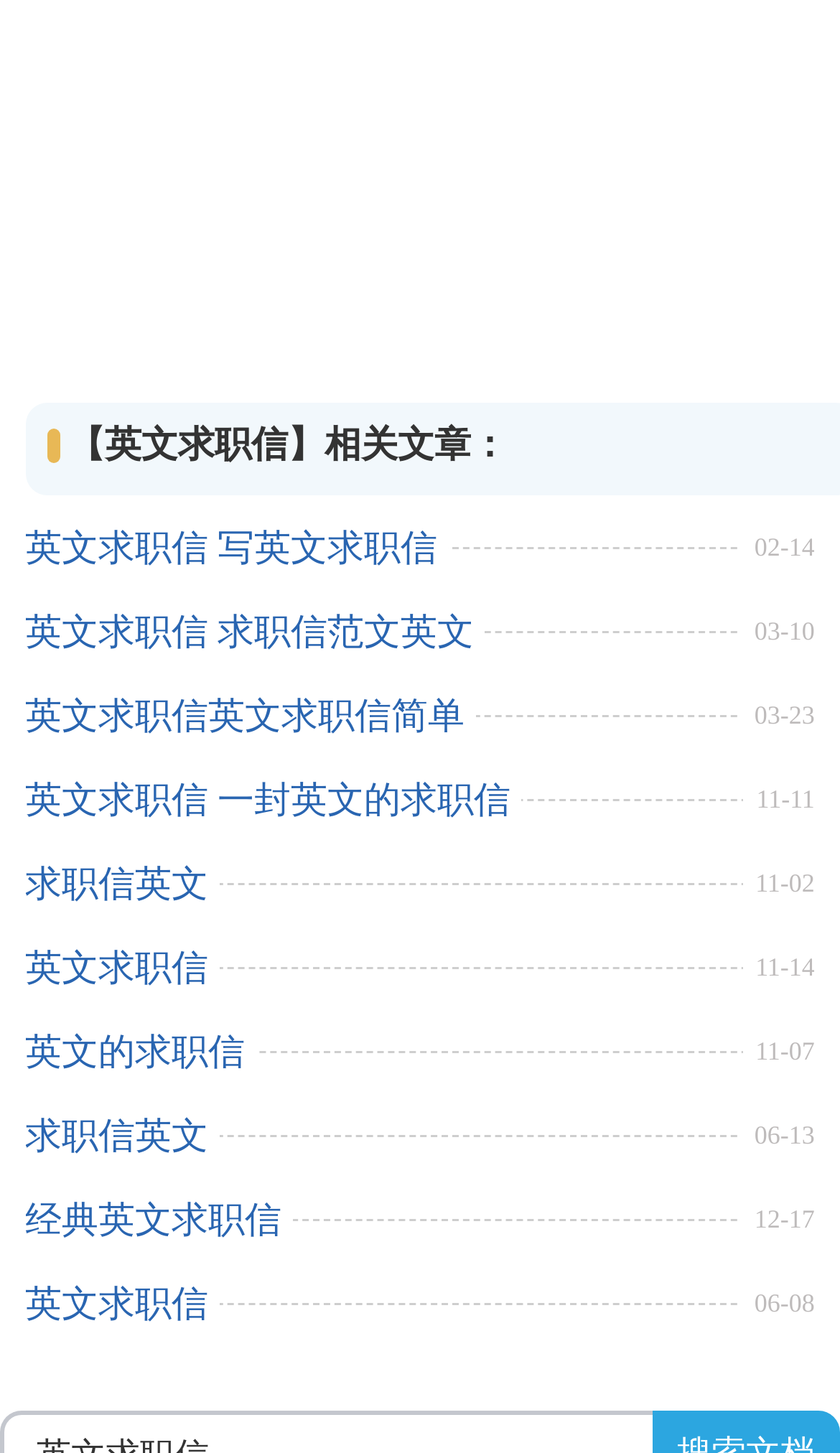Give a one-word or one-phrase response to the question: 
How many links are on the webpage?

13